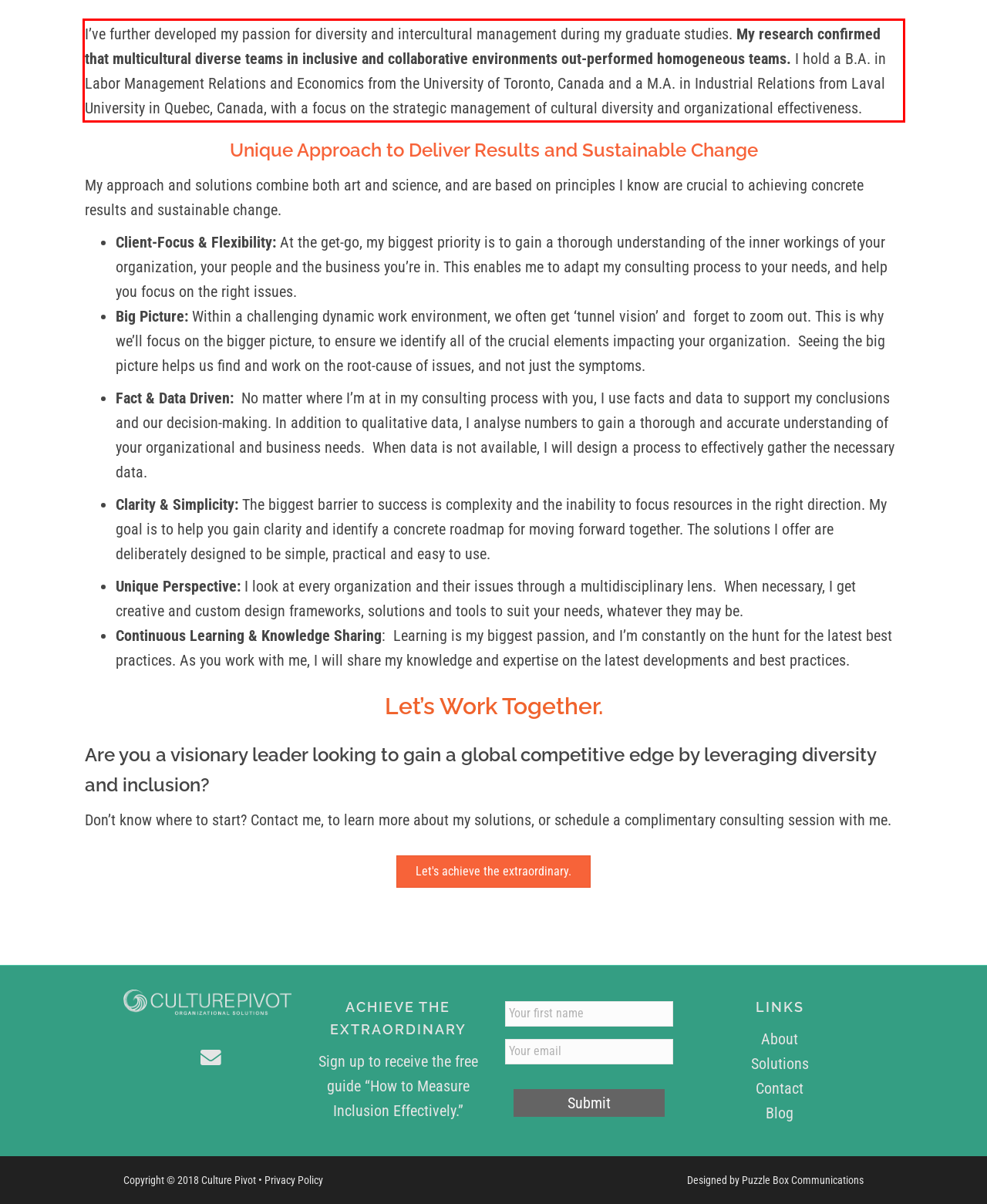From the screenshot of the webpage, locate the red bounding box and extract the text contained within that area.

I’ve further developed my passion for diversity and intercultural management during my graduate studies. My research confirmed that multicultural diverse teams in inclusive and collaborative environments out-performed homogeneous teams. I hold a B.A. in Labor Management Relations and Economics from the University of Toronto, Canada and a M.A. in Industrial Relations from Laval University in Quebec, Canada, with a focus on the strategic management of cultural diversity and organizational effectiveness.